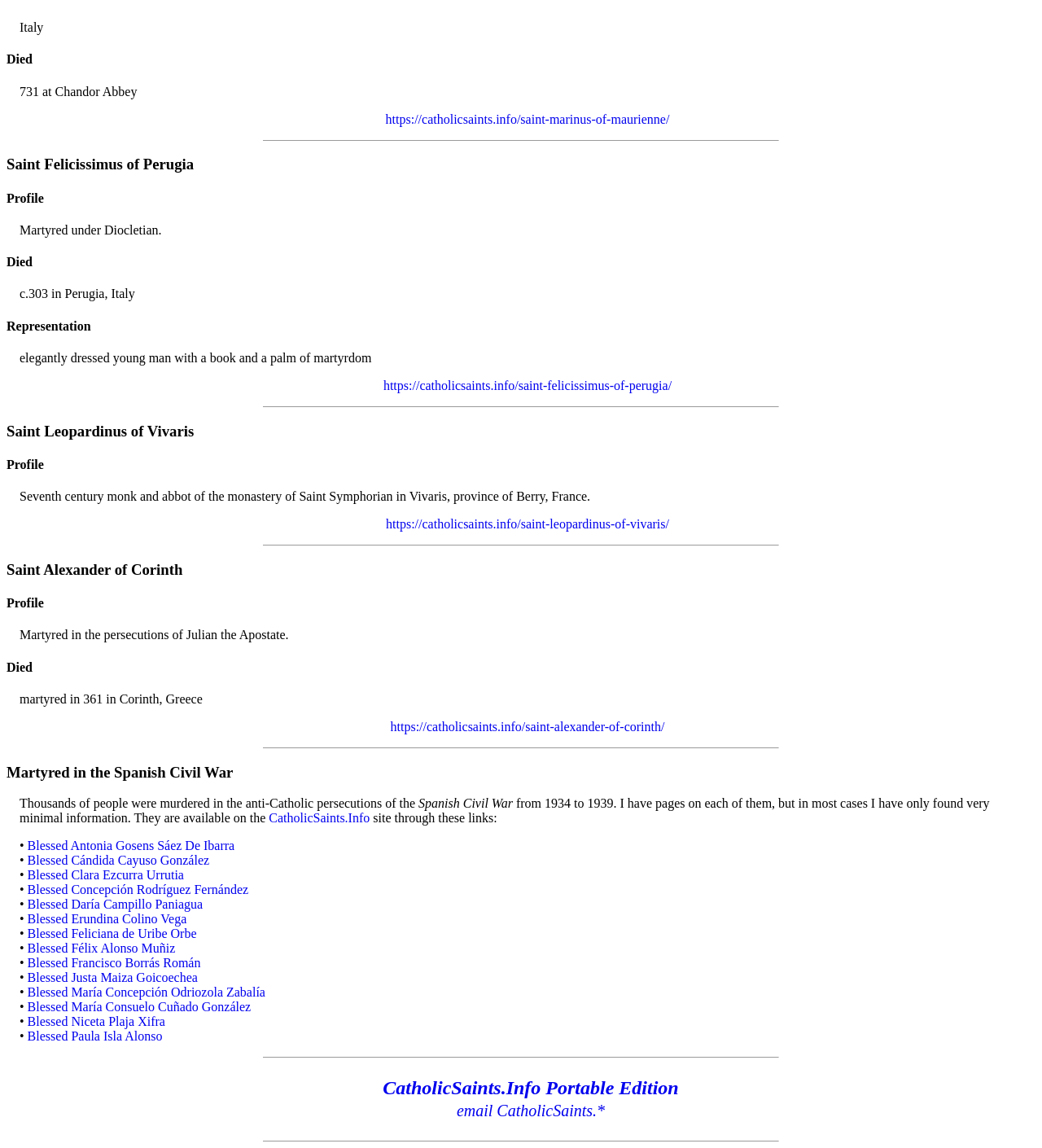Locate the bounding box coordinates of the element to click to perform the following action: 'Click on the link to Saint Marinus of Maurienne'. The coordinates should be given as four float values between 0 and 1, in the form of [left, top, right, bottom].

[0.37, 0.098, 0.643, 0.11]